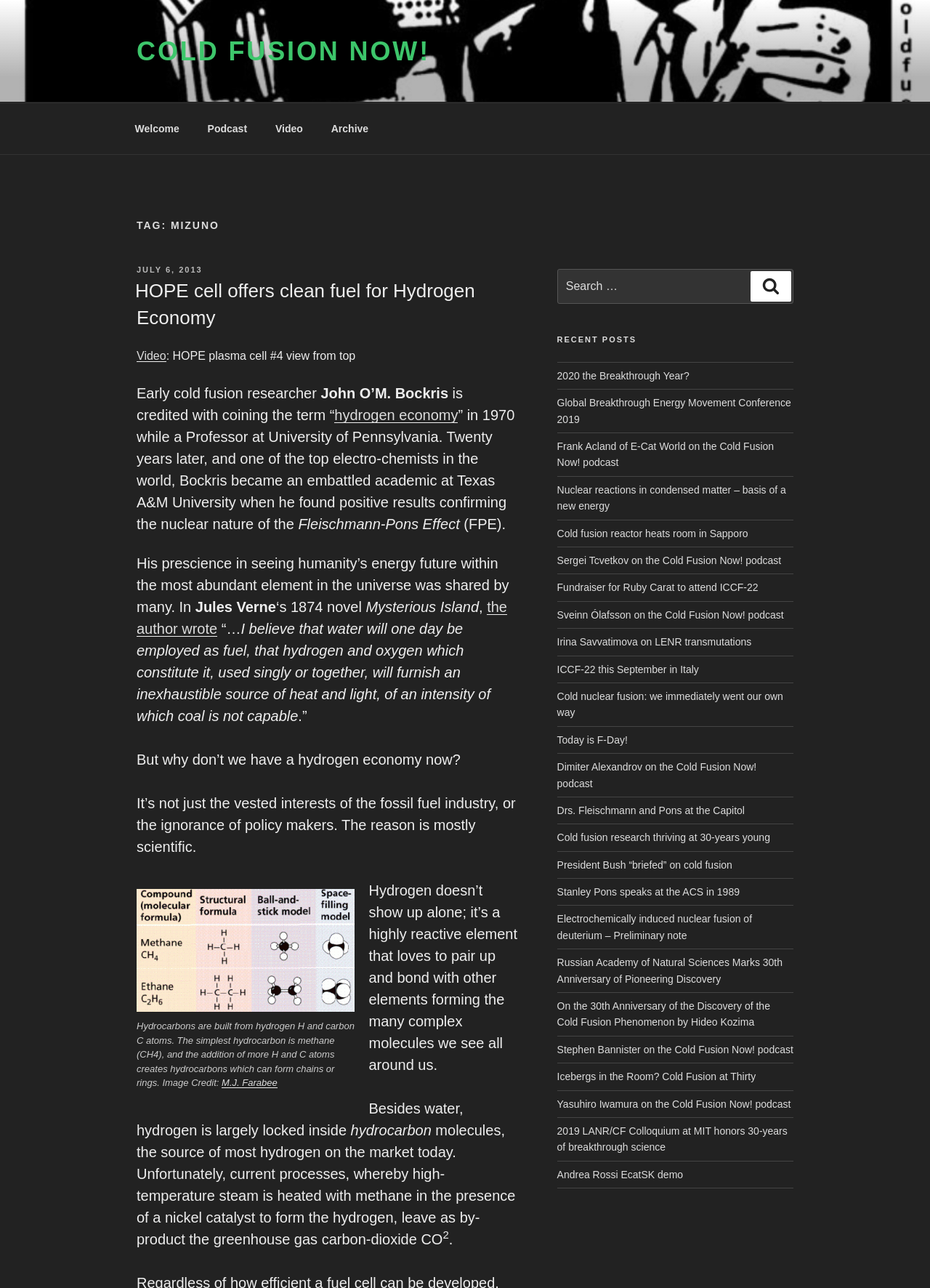Locate the bounding box coordinates of the area you need to click to fulfill this instruction: 'View the 'Hydrocarbons are built from carbon atoms' image'. The coordinates must be in the form of four float numbers ranging from 0 to 1: [left, top, right, bottom].

[0.147, 0.69, 0.381, 0.785]